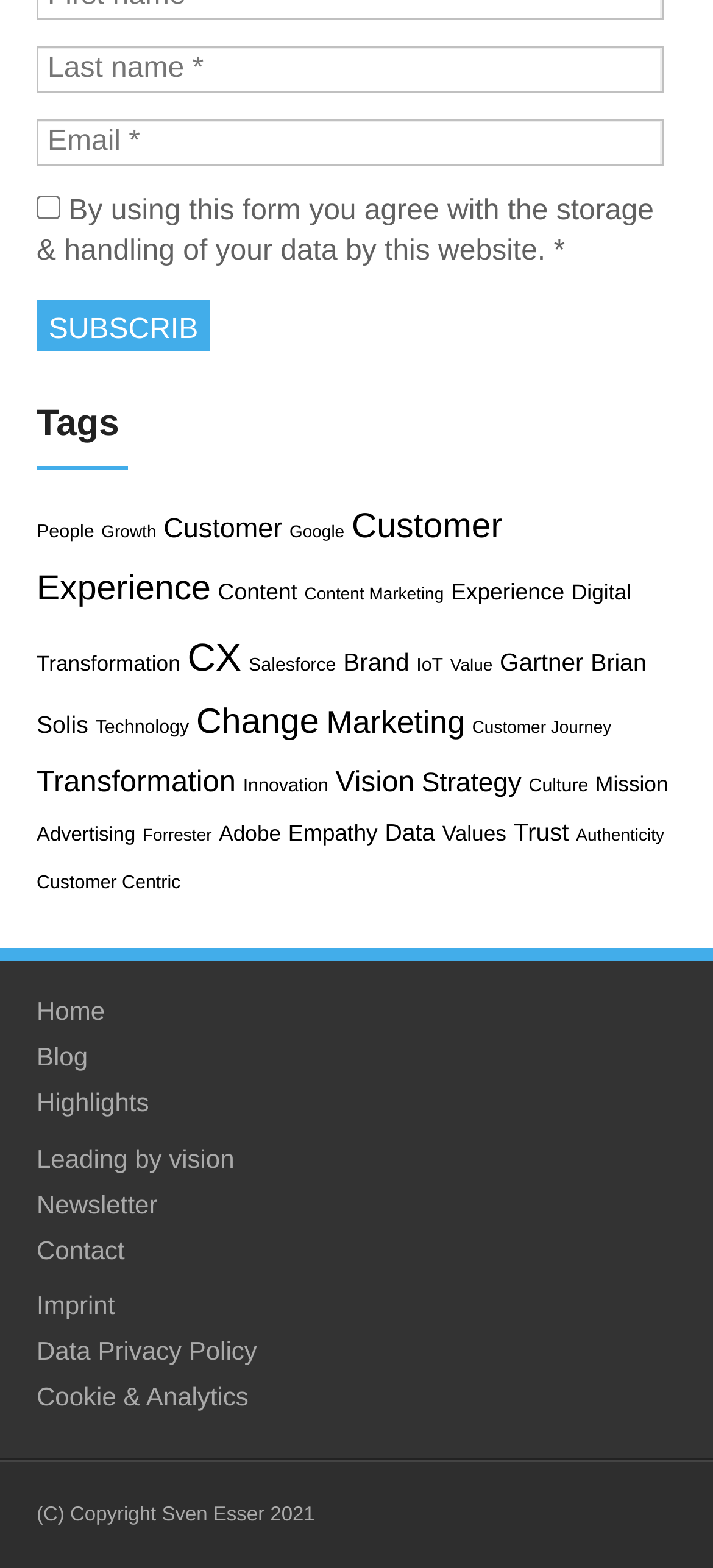What is the label of the checkbox in the form?
Examine the webpage screenshot and provide an in-depth answer to the question.

The checkbox in the form has a label that explains what the user is agreeing to by checking the box. The label is 'By using this form you agree with the storage & handling of your data by this website.', indicating that the user must agree to this condition in order to submit the form.